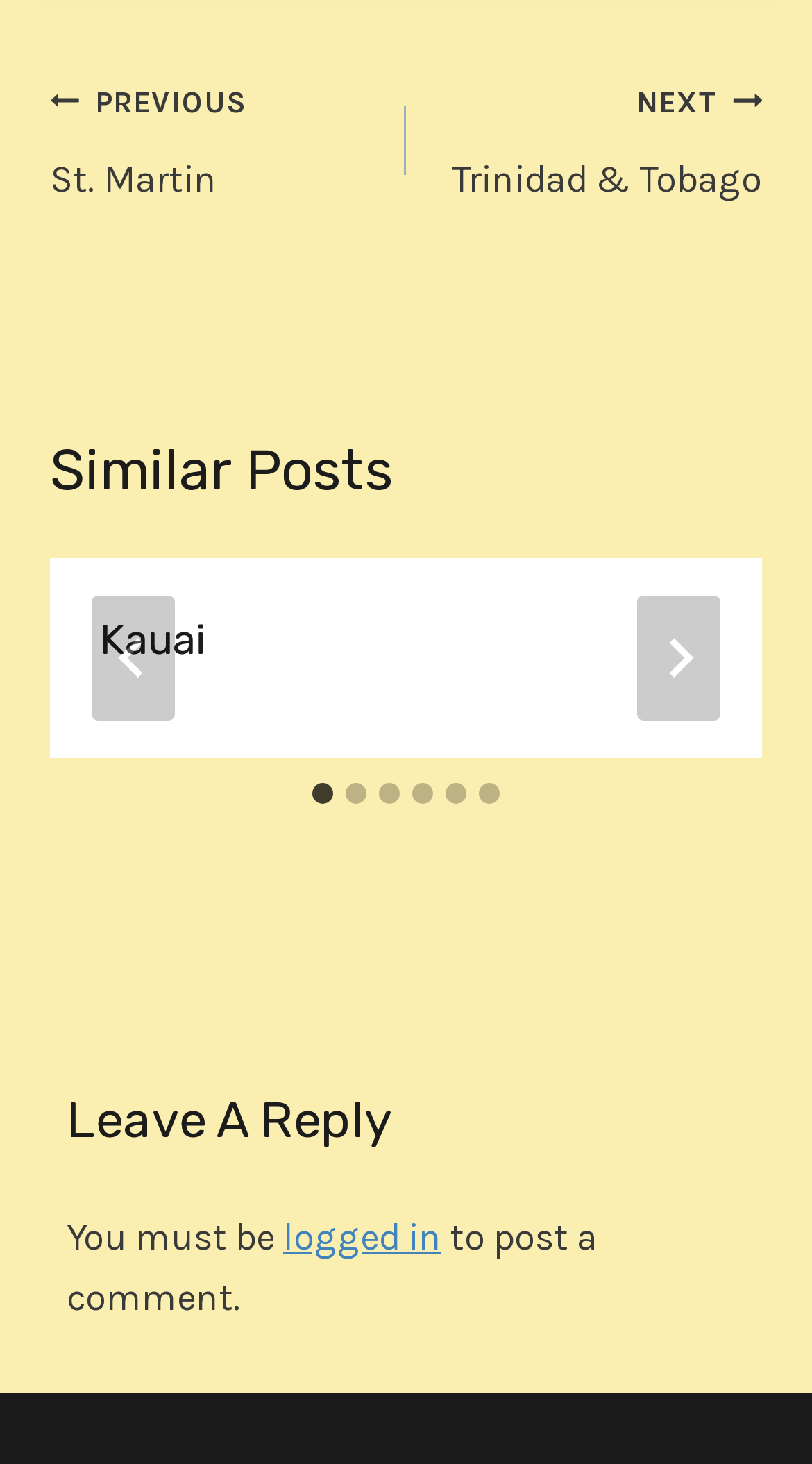Please provide the bounding box coordinates in the format (top-left x, top-left y, bottom-right x, bottom-right y). Remember, all values are floating point numbers between 0 and 1. What is the bounding box coordinate of the region described as: Previous PreviousSt. Martin

[0.062, 0.048, 0.5, 0.143]